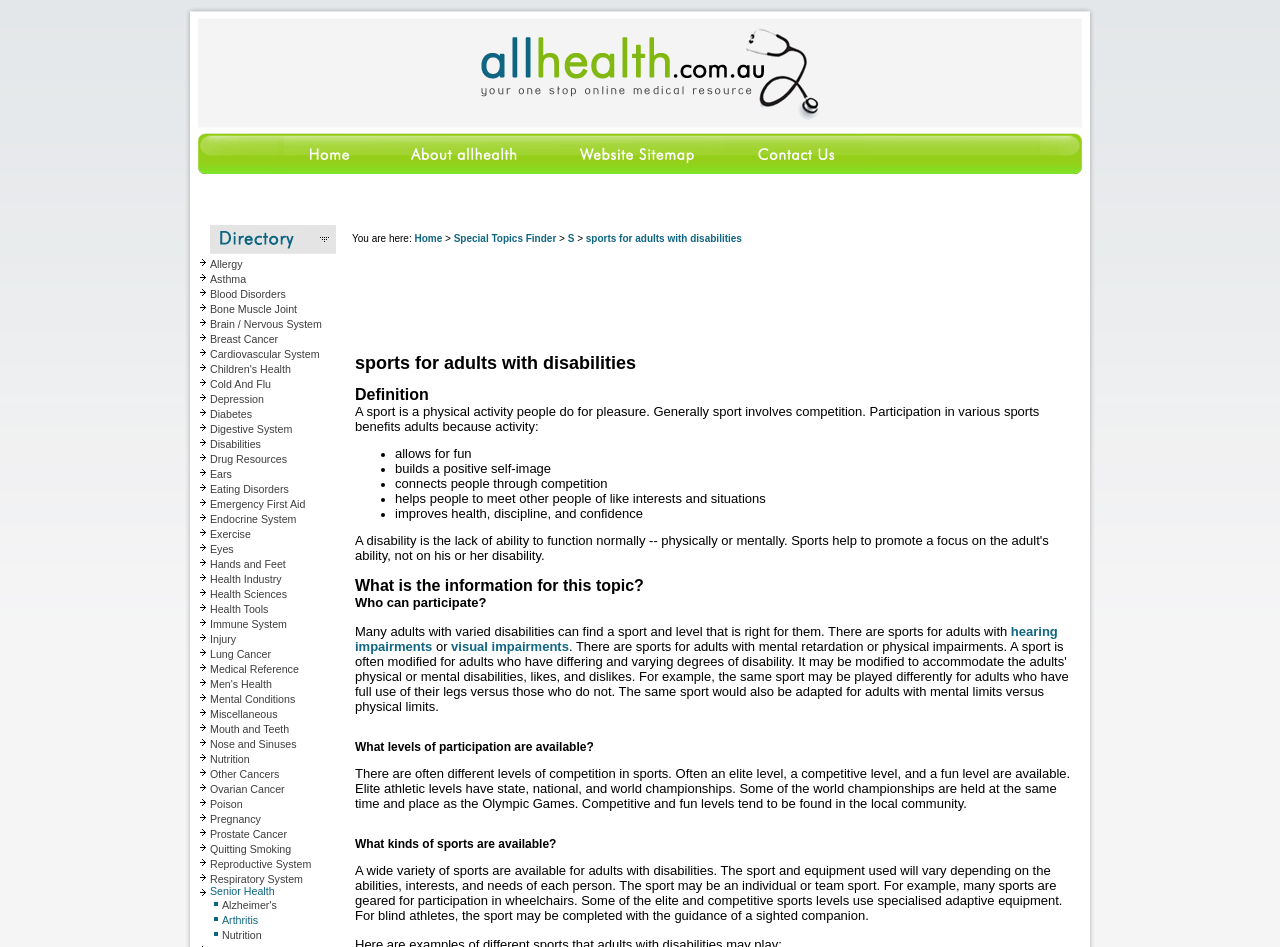Identify the bounding box coordinates of the element that should be clicked to fulfill this task: "Contact Us". The coordinates should be provided as four float numbers between 0 and 1, i.e., [left, top, right, bottom].

[0.566, 0.174, 0.676, 0.186]